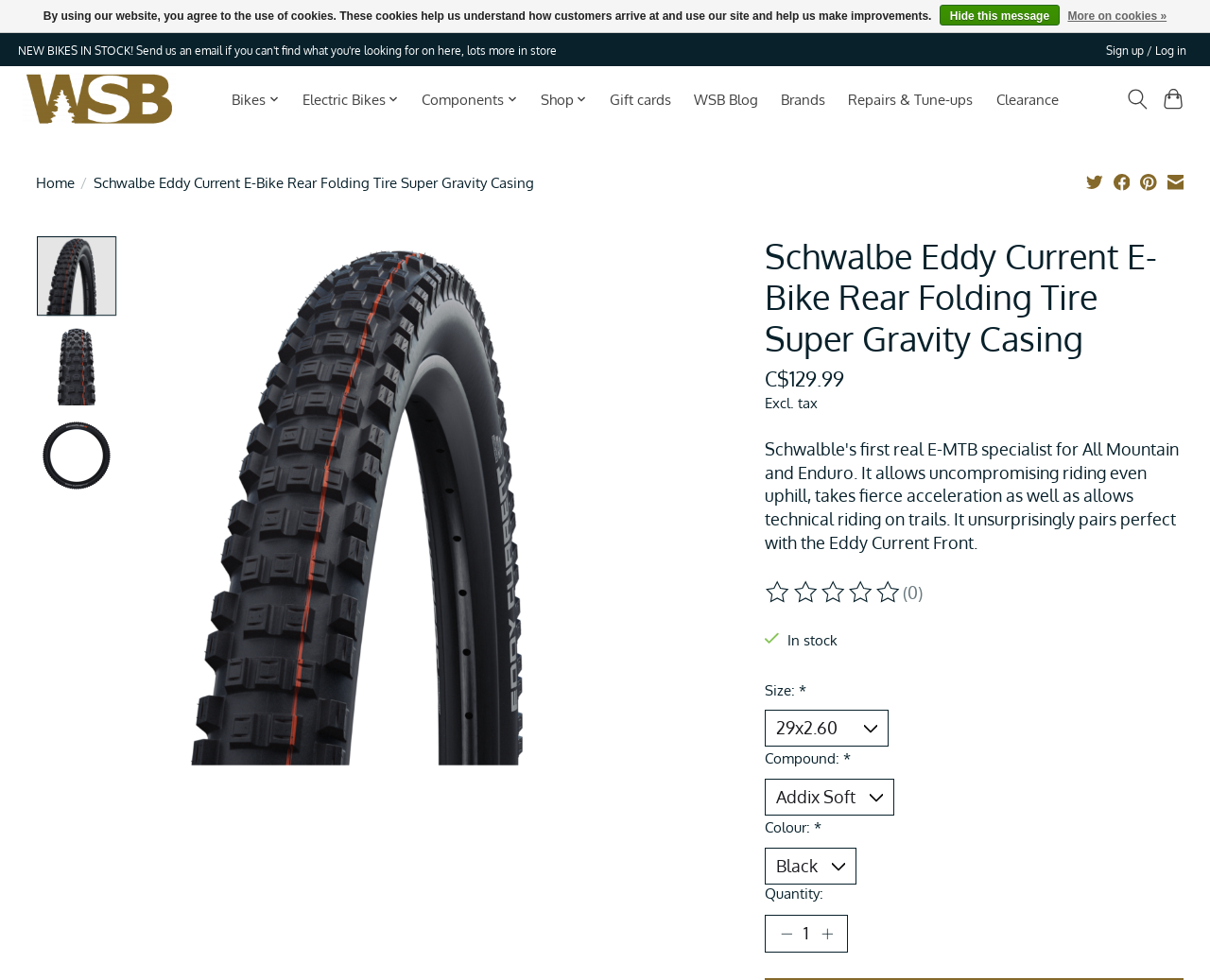Identify the bounding box coordinates of the clickable region required to complete the instruction: "Go to Langford's Bike Shop". The coordinates should be given as four float numbers within the range of 0 and 1, i.e., [left, top, right, bottom].

[0.019, 0.075, 0.146, 0.128]